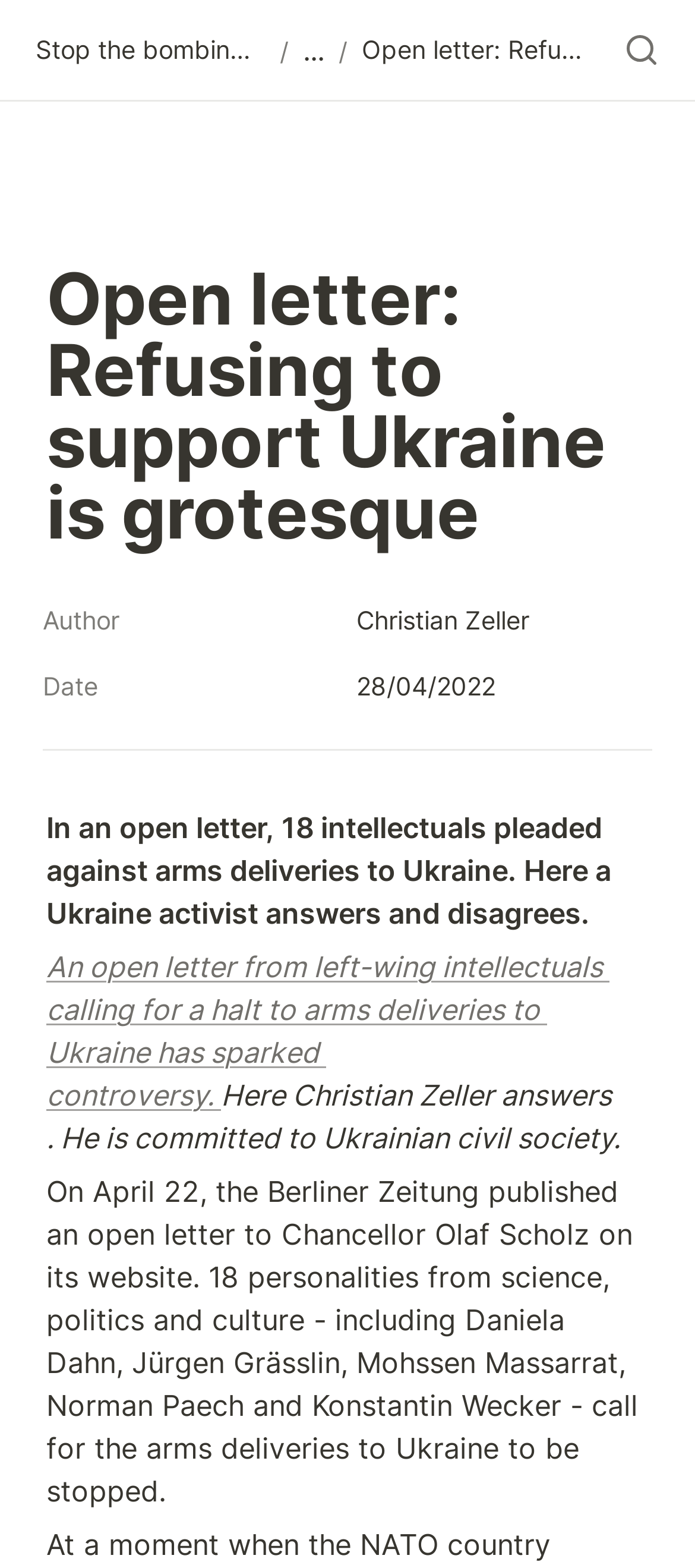What is the author of the article?
Please answer using one word or phrase, based on the screenshot.

Christian Zeller